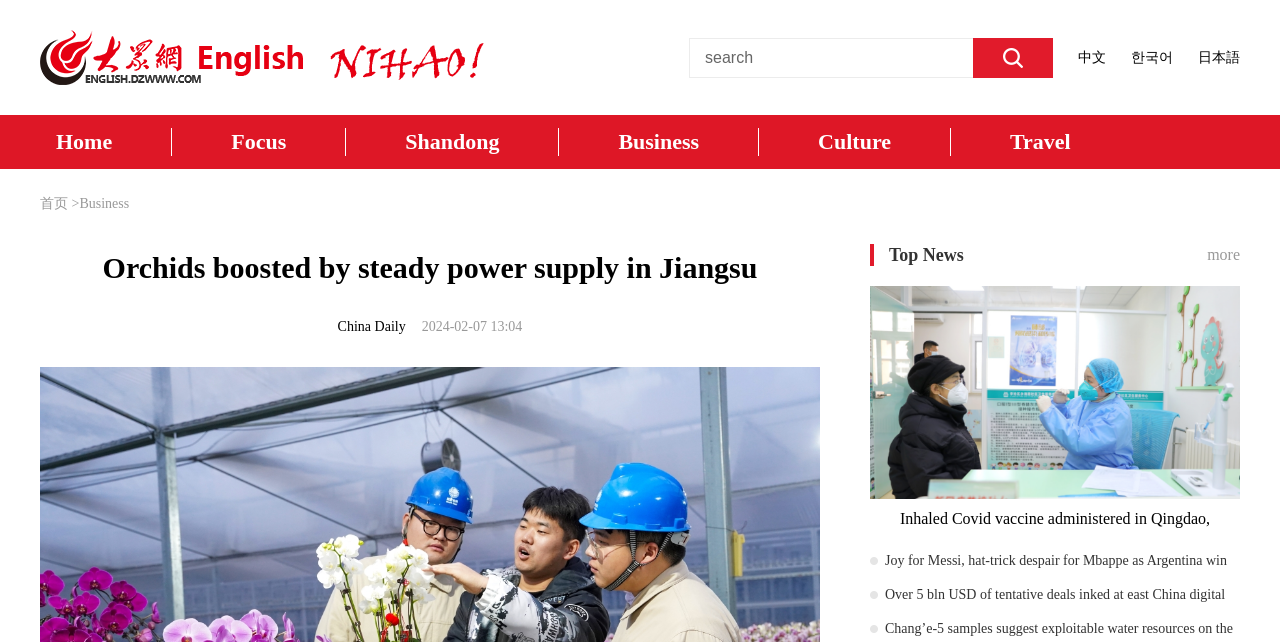Find the UI element described as: "China Daily" and predict its bounding box coordinates. Ensure the coordinates are four float numbers between 0 and 1, [left, top, right, bottom].

[0.264, 0.497, 0.317, 0.52]